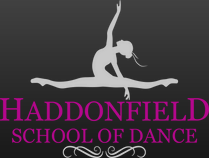What is the dancer doing?
Based on the visual content, answer with a single word or a brief phrase.

Split